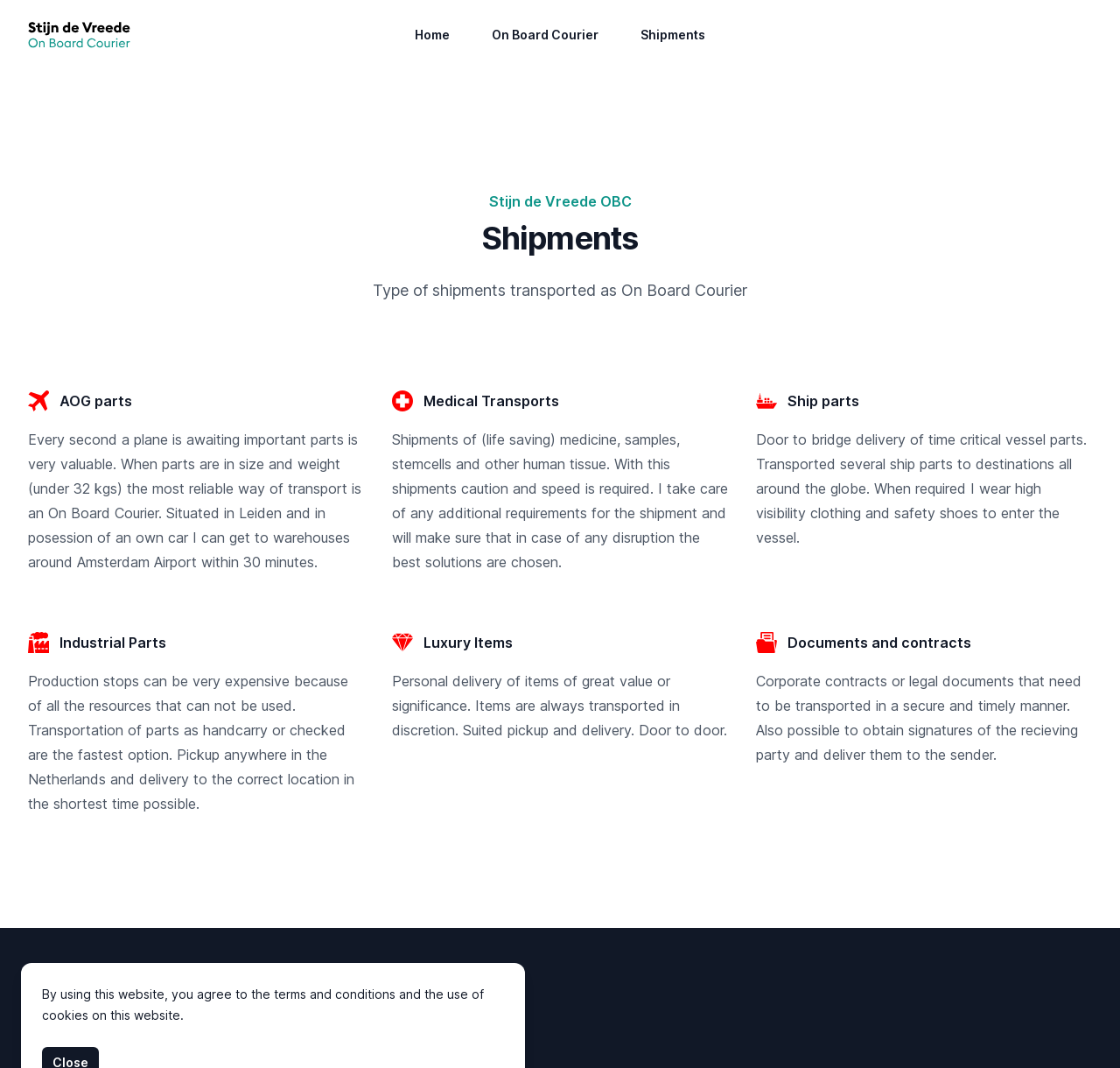What is the purpose of transporting AOG parts?
Give a single word or phrase answer based on the content of the image.

To avoid delays